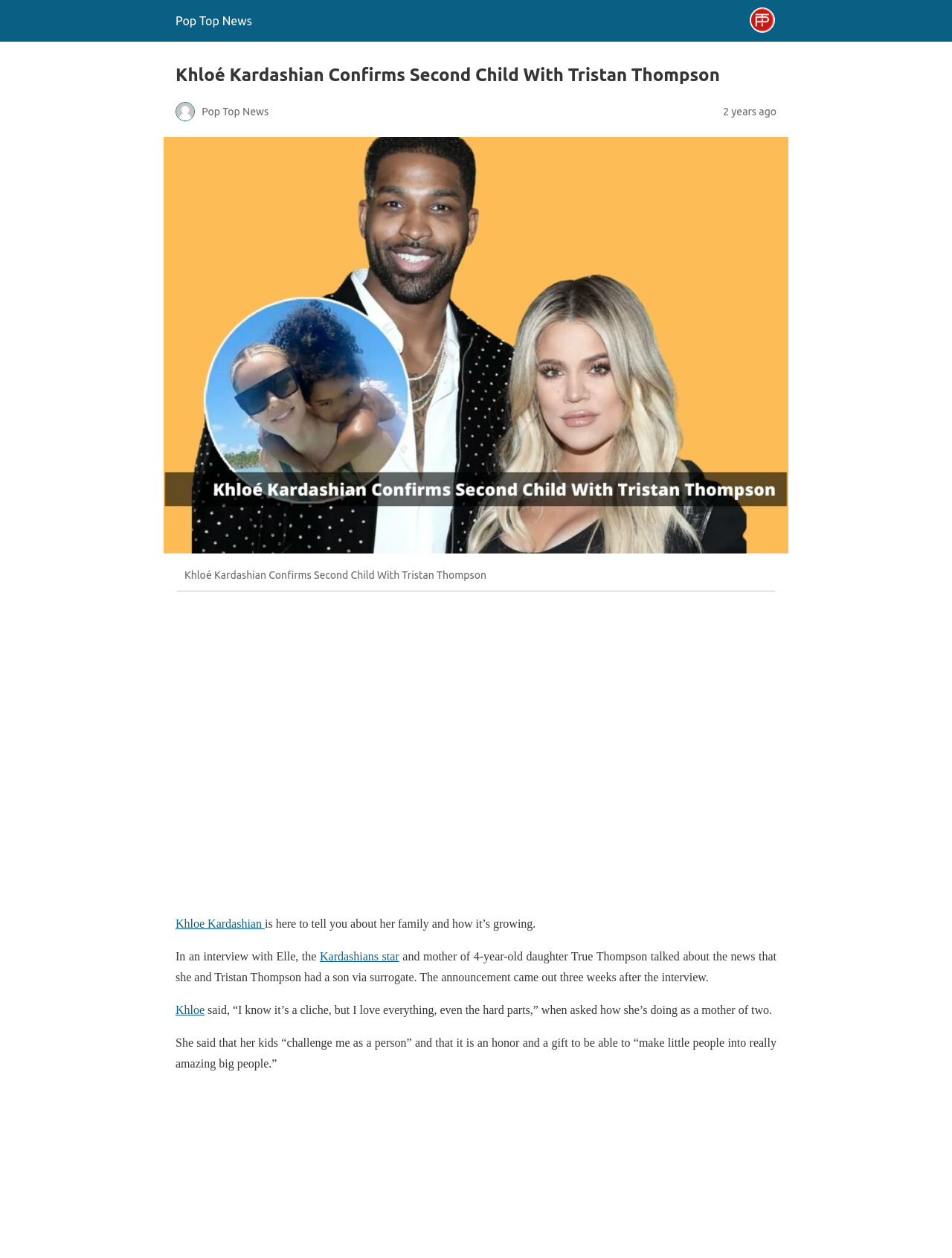Summarize the contents and layout of the webpage in detail.

The webpage is about Khloe Kardashian's family and her experience as a mother. At the top left, there is a site icon link with the text "Pop Top News" and an image of the site icon. Next to it, there is a header with the title "Khloé Kardashian Confirms Second Child With Tristan Thompson" and an image of "Pop Top News". Below the header, there is a time stamp indicating that the article was published 2 years ago.

In the center of the page, there is a large image related to the article, taking up most of the width. Below the image, there is an advertisement region that spans about two-thirds of the page width.

The main content of the page starts with a link to Khloe Kardashian's name, followed by a text that reads "is here to tell you about her family and how it’s growing." The article then continues with a quote from Khloe Kardashian's interview with Elle, where she talks about her experience as a mother of two. The text is divided into several paragraphs, with links to "Kardashians star" and "Khloe" scattered throughout.

Throughout the article, there are several images, including the site icon, the "Pop Top News" image, and the large image related to the article. The text is well-structured, with clear headings and concise paragraphs that provide a summary of Khloe Kardashian's interview.